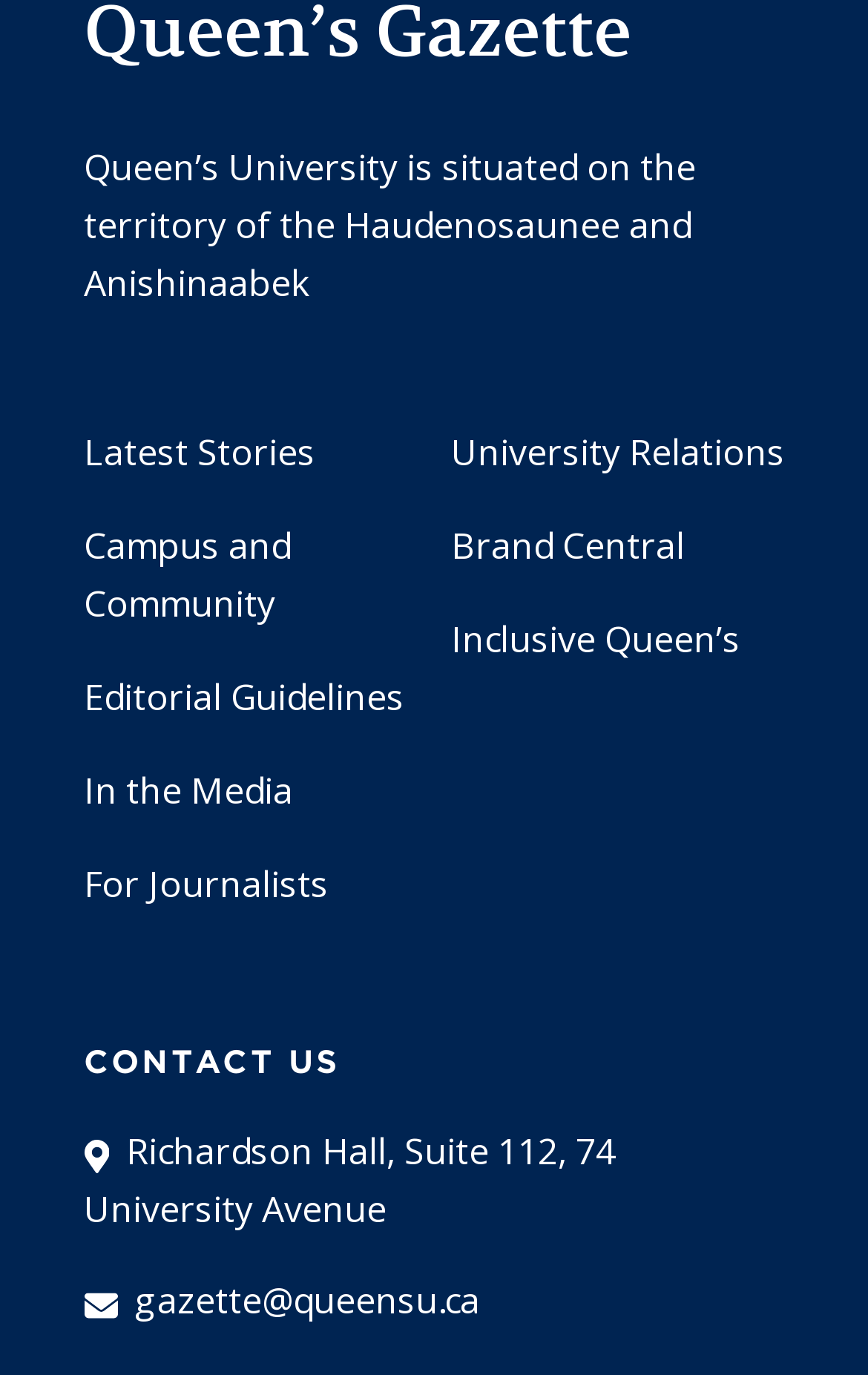Identify the bounding box coordinates for the UI element described as: "Campus and Community".

[0.096, 0.379, 0.335, 0.457]